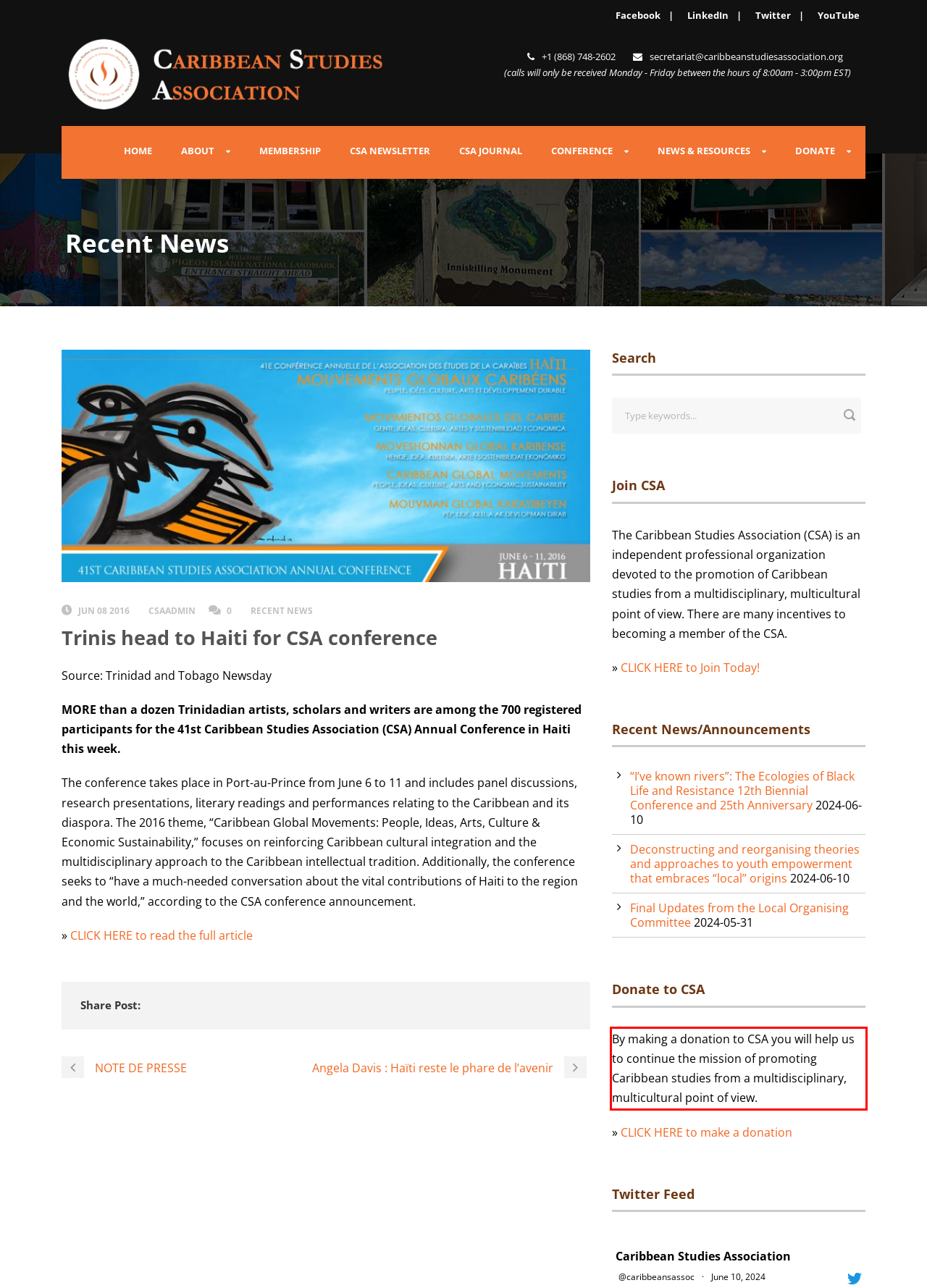View the screenshot of the webpage and identify the UI element surrounded by a red bounding box. Extract the text contained within this red bounding box.

By making a donation to CSA you will help us to continue the mission of promoting Caribbean studies from a multidisciplinary, multicultural point of view.